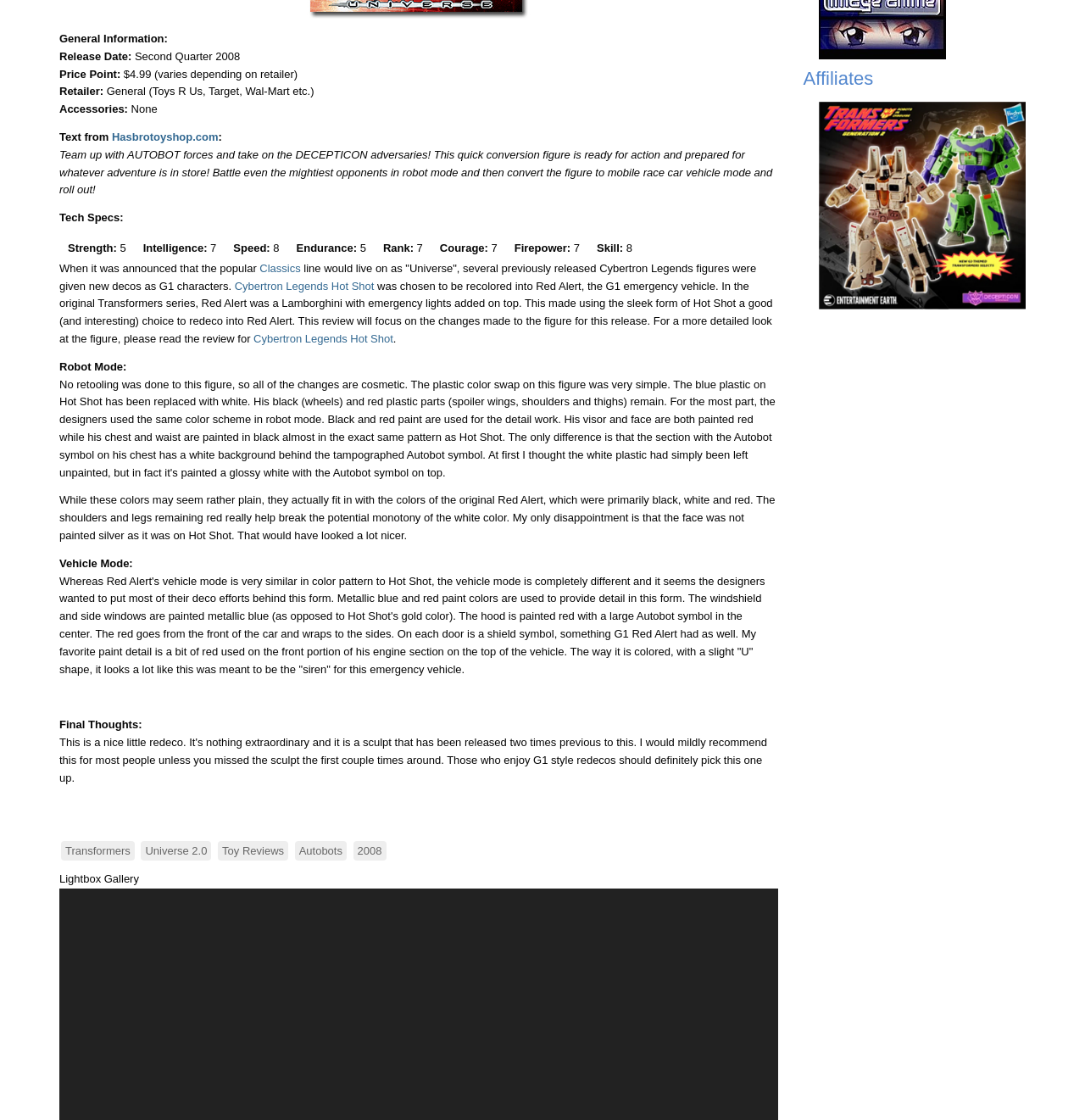Please provide the bounding box coordinates for the UI element as described: "Autobots". The coordinates must be four floats between 0 and 1, represented as [left, top, right, bottom].

[0.272, 0.751, 0.32, 0.768]